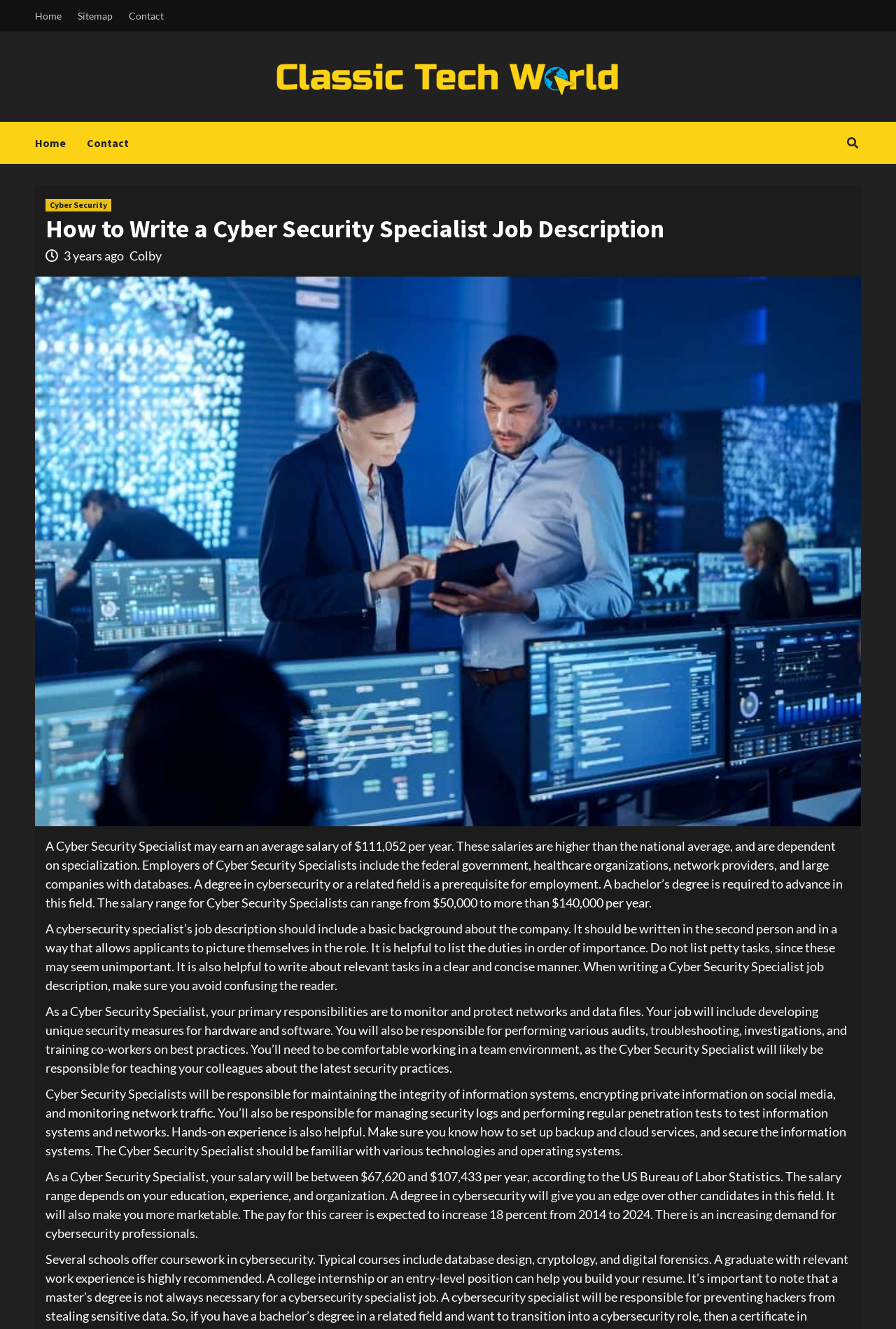What is the educational requirement for a Cyber Security Specialist?
Based on the image, respond with a single word or phrase.

A degree in cybersecurity or a related field